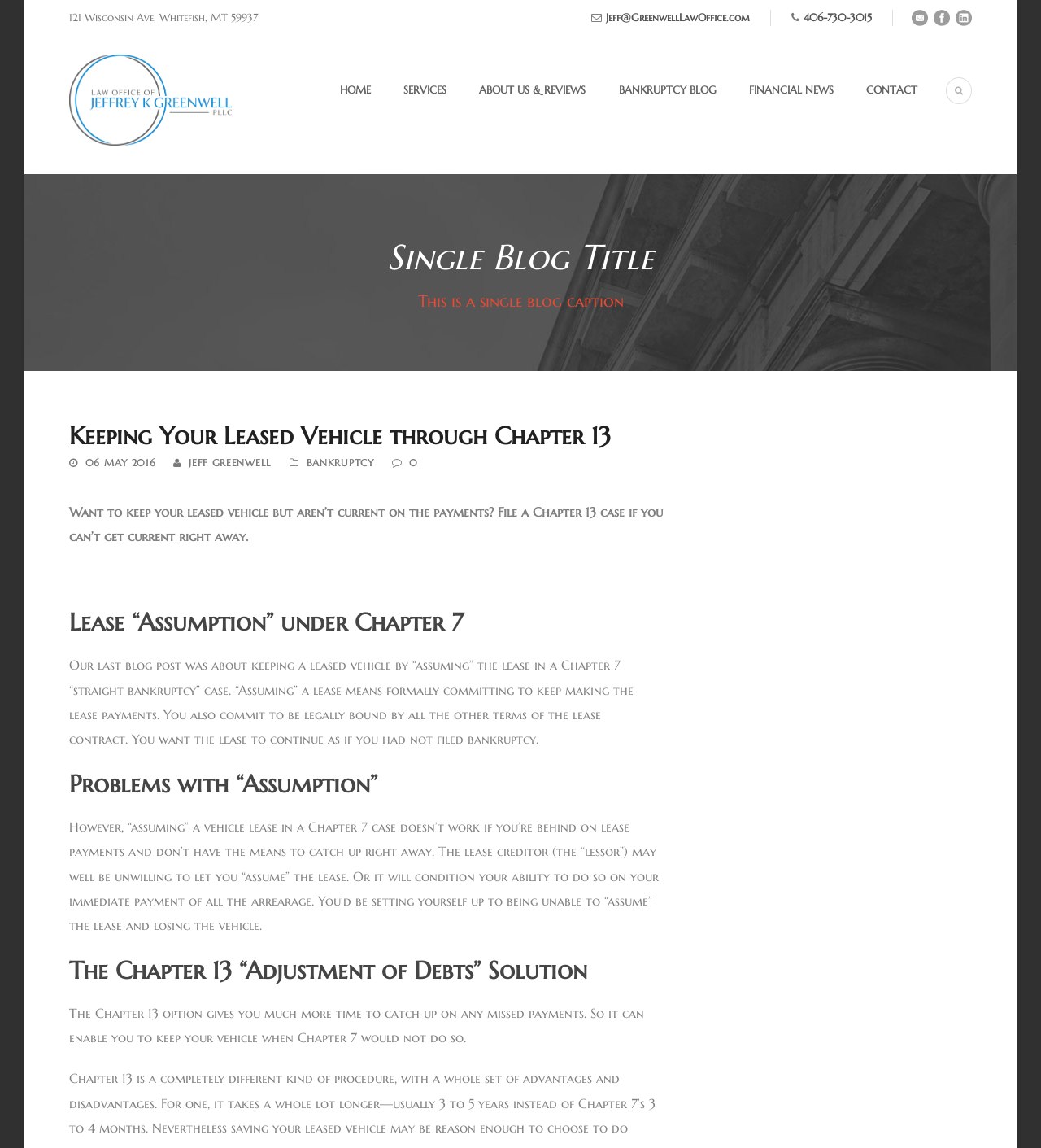Locate the bounding box coordinates of the segment that needs to be clicked to meet this instruction: "View Skynet details".

None